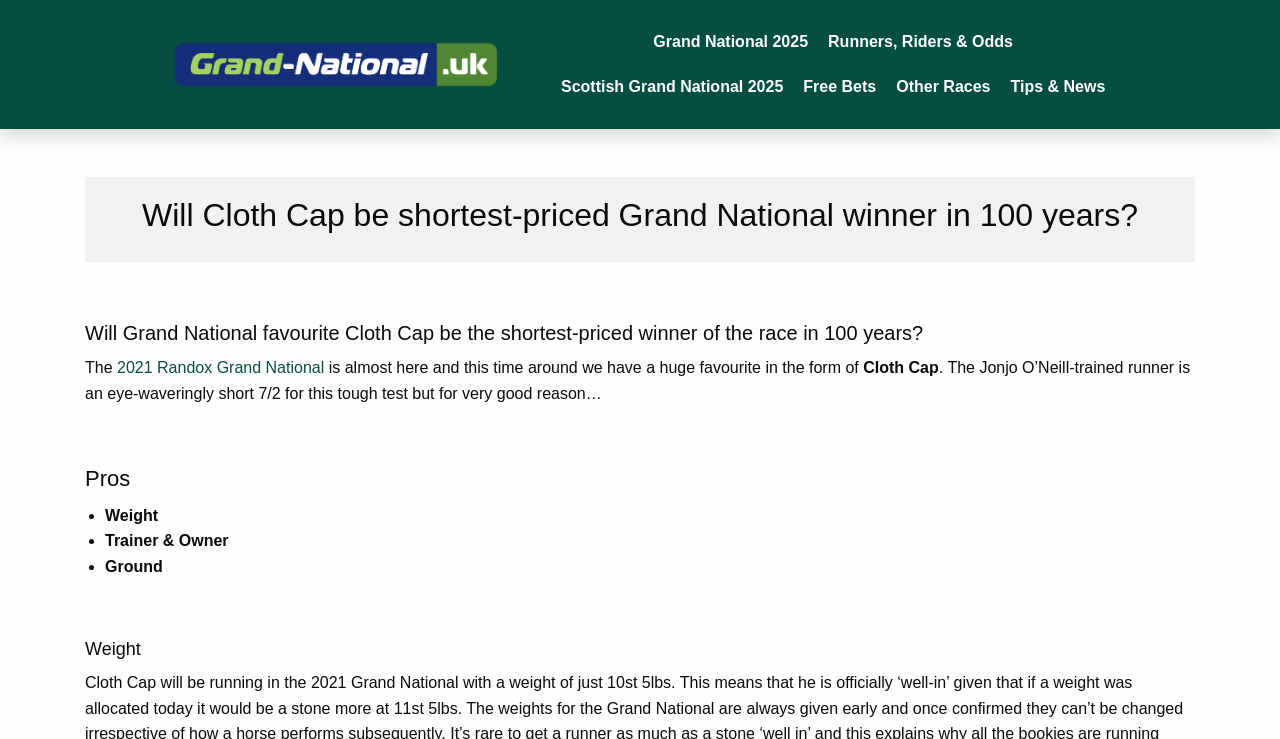What are the pros of Cloth Cap winning the Grand National?
Utilize the information in the image to give a detailed answer to the question.

The answer can be found in the article's content, where it lists the pros of Cloth Cap winning the Grand National, including 'Weight', 'Trainer & Owner', and 'Ground'.